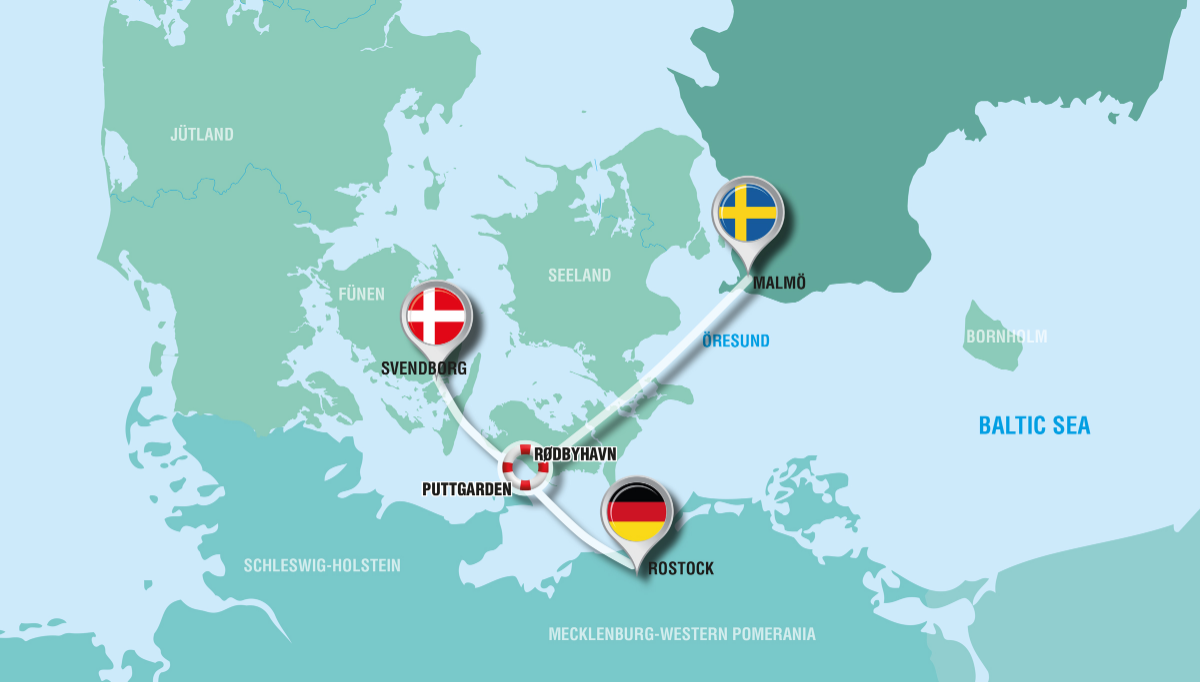What is the name of the strait between Denmark and Sweden?
Using the image as a reference, answer the question in detail.

The map is detailed with geographical labels, including Øresund, which indicates an important maritime route in this area, specifically the strait between Denmark and Sweden.